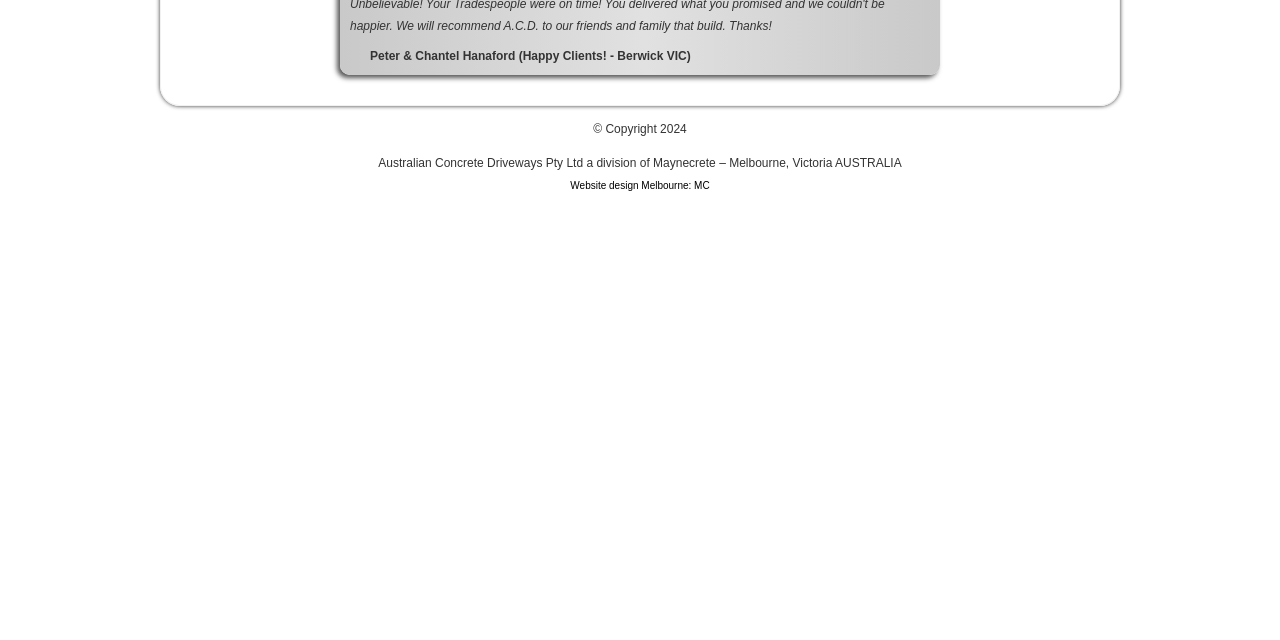Identify the bounding box coordinates for the UI element described as follows: "Website design Melbourne". Ensure the coordinates are four float numbers between 0 and 1, formatted as [left, top, right, bottom].

[0.446, 0.281, 0.538, 0.298]